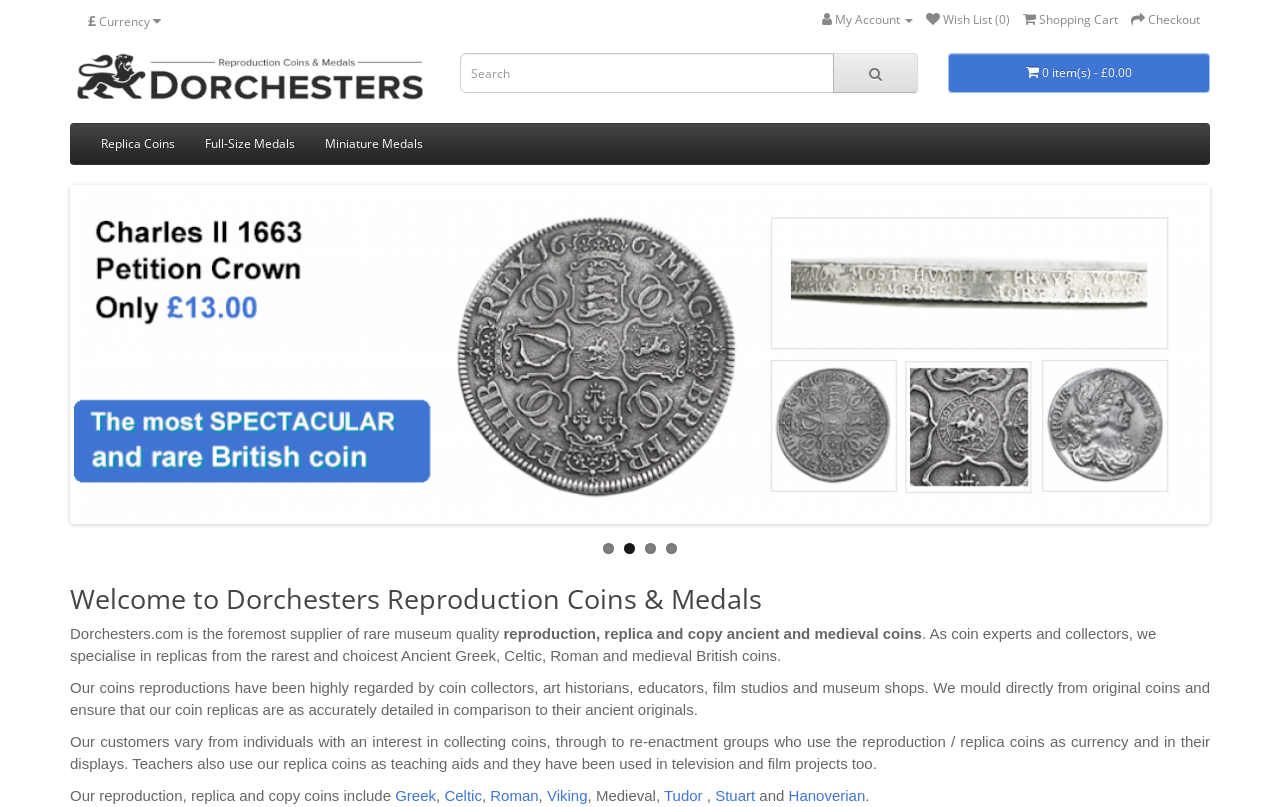Predict the bounding box of the UI element based on the description: "Structo 3D". The coordinates should be four float numbers between 0 and 1, formatted as [left, top, right, bottom].

None